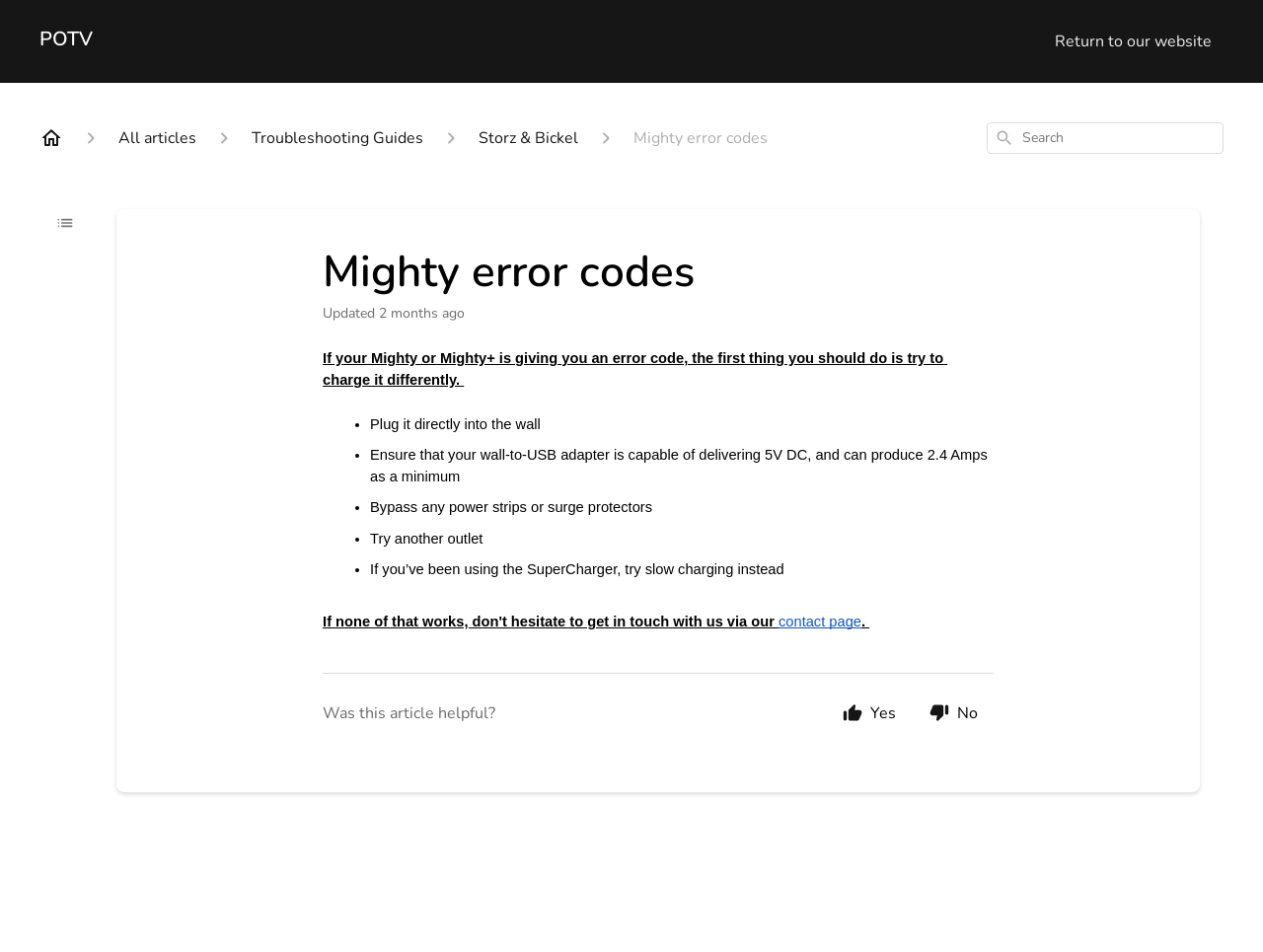Generate the text of the webpage's primary heading.

Mighty error codes
Updated 2 months ago